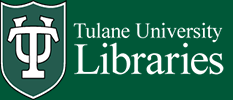What is inscribed below the emblem?
Answer the question with a single word or phrase, referring to the image.

Tulane University Libraries